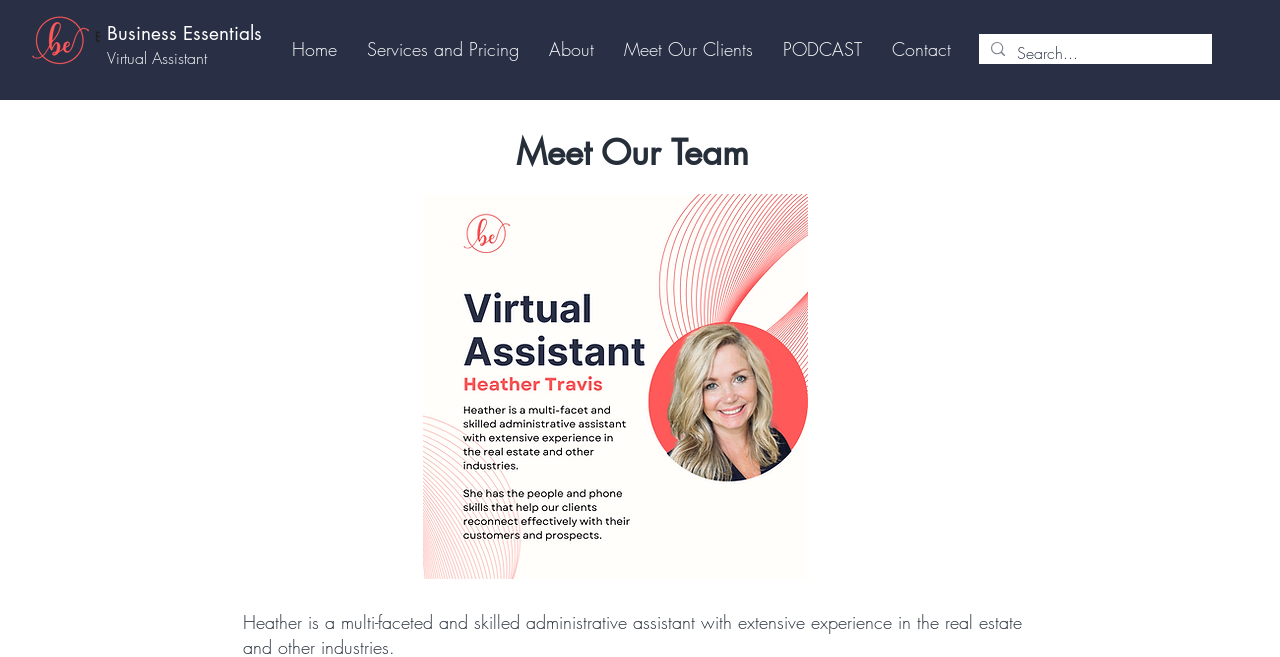Determine and generate the text content of the webpage's headline.

Meet Our Team